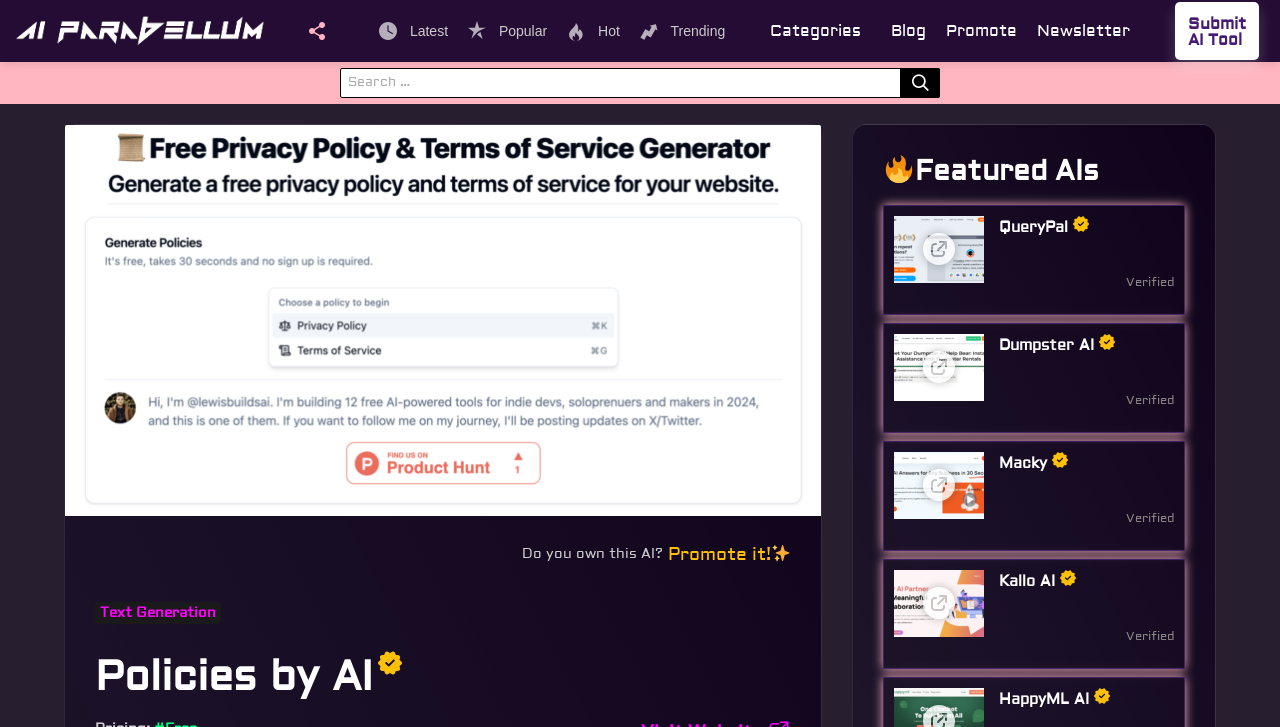What is the function of the search bar?
Please use the image to deliver a detailed and complete answer.

The search bar is located in the top-right corner of the webpage, and it has a placeholder text 'Search for:'. This suggests that the search bar is intended for users to search for AI tools or related content on the website.